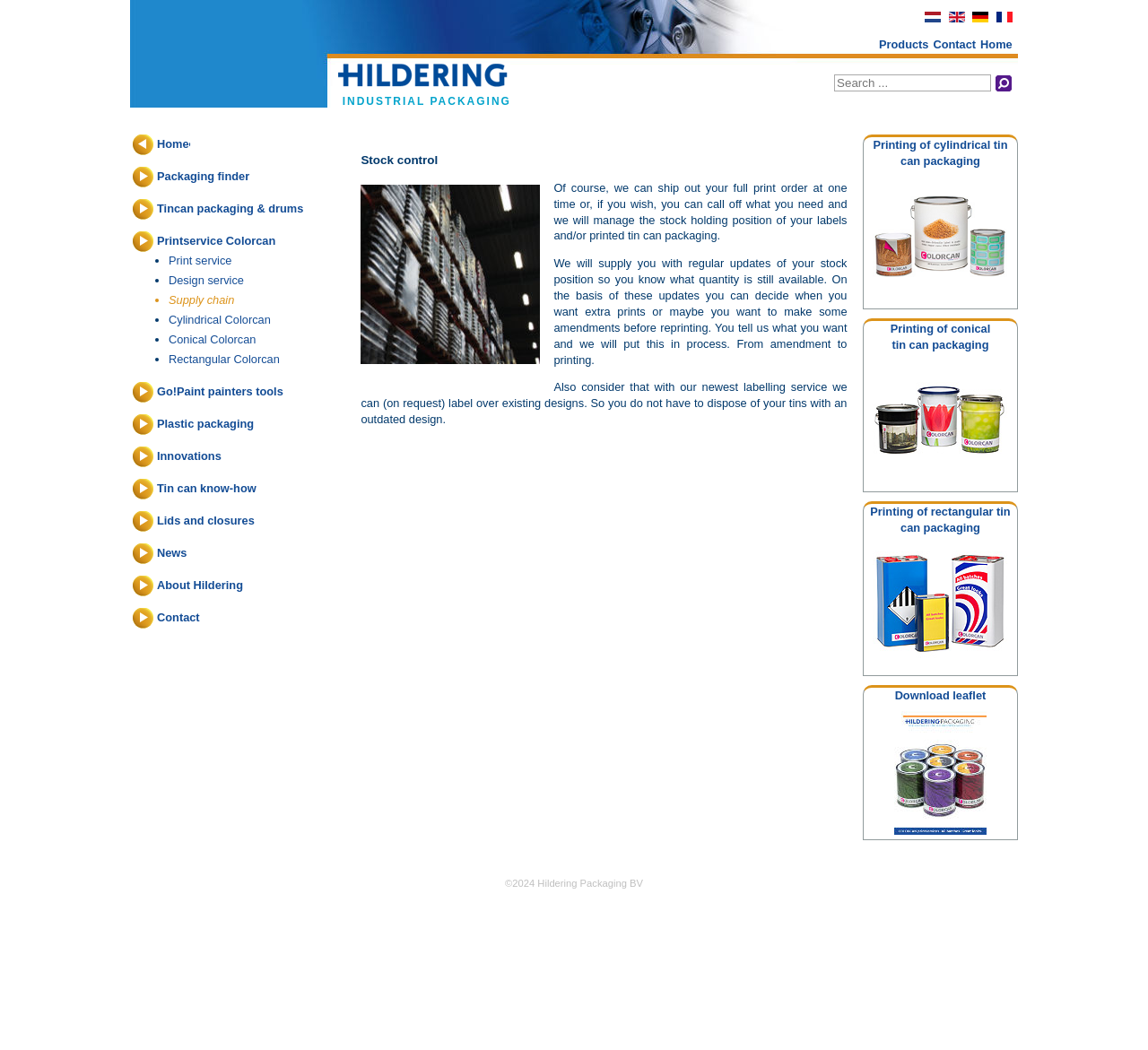Please identify the bounding box coordinates of the element's region that needs to be clicked to fulfill the following instruction: "Click on the MsKinnyCafe logo". The bounding box coordinates should consist of four float numbers between 0 and 1, i.e., [left, top, right, bottom].

None